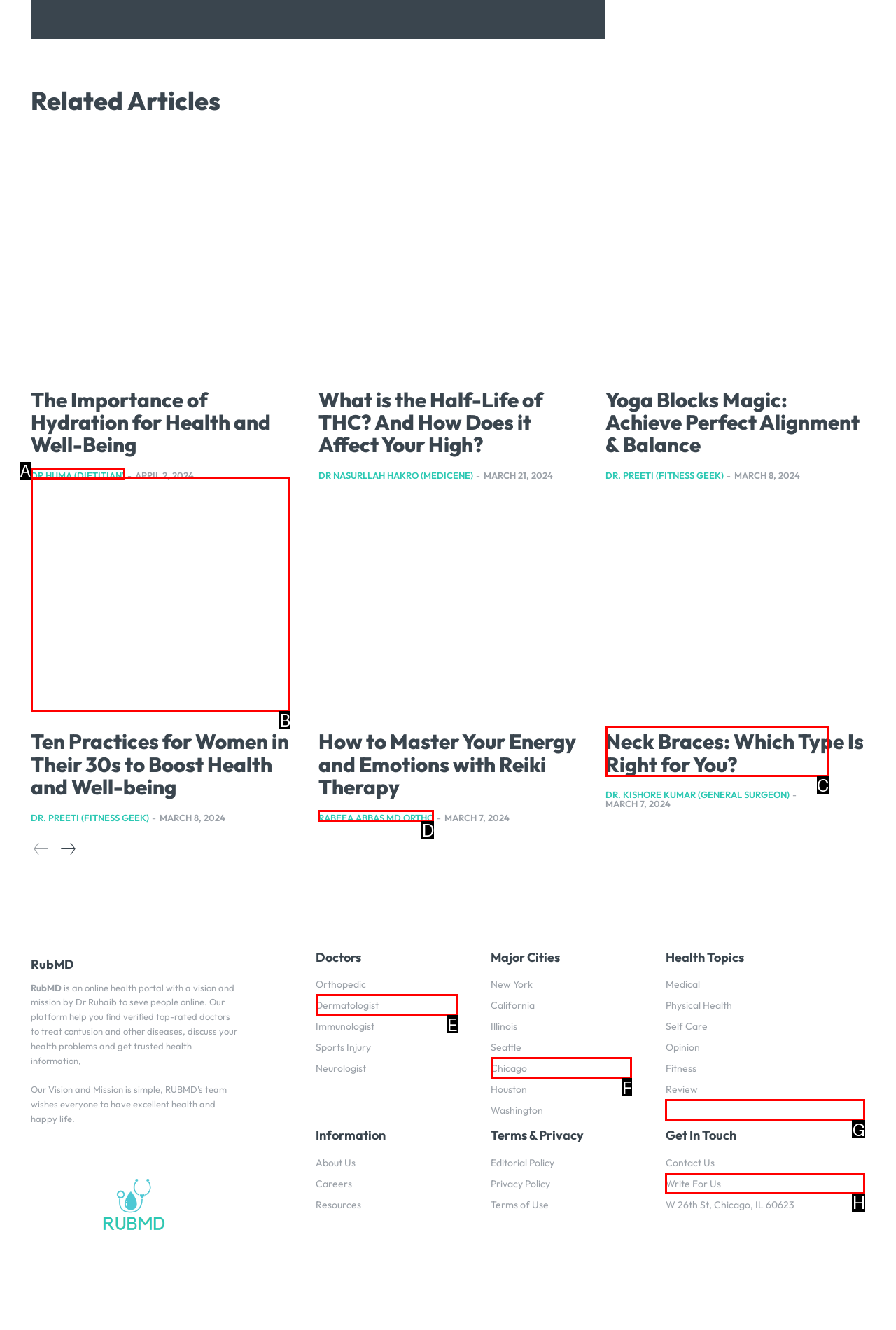Select the HTML element that corresponds to the description: name="input_1" placeholder="Enter your email". Reply with the letter of the correct option.

None